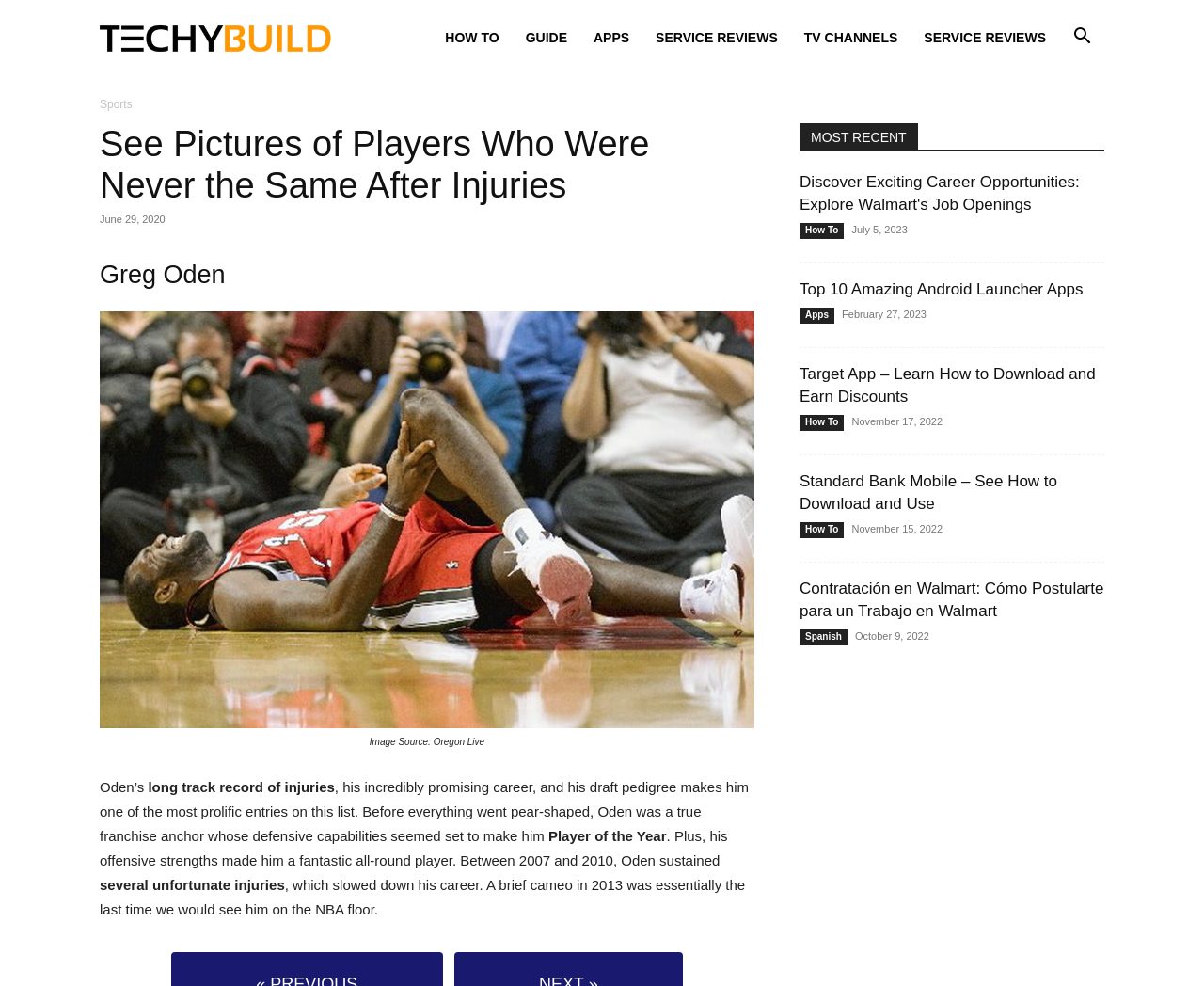What was Greg Oden's career like before his injuries?
Refer to the image and offer an in-depth and detailed answer to the question.

According to the article, before everything went wrong, Oden was a true franchise anchor whose defensive capabilities seemed set to make him a fantastic all-round player, indicating that his career was promising.